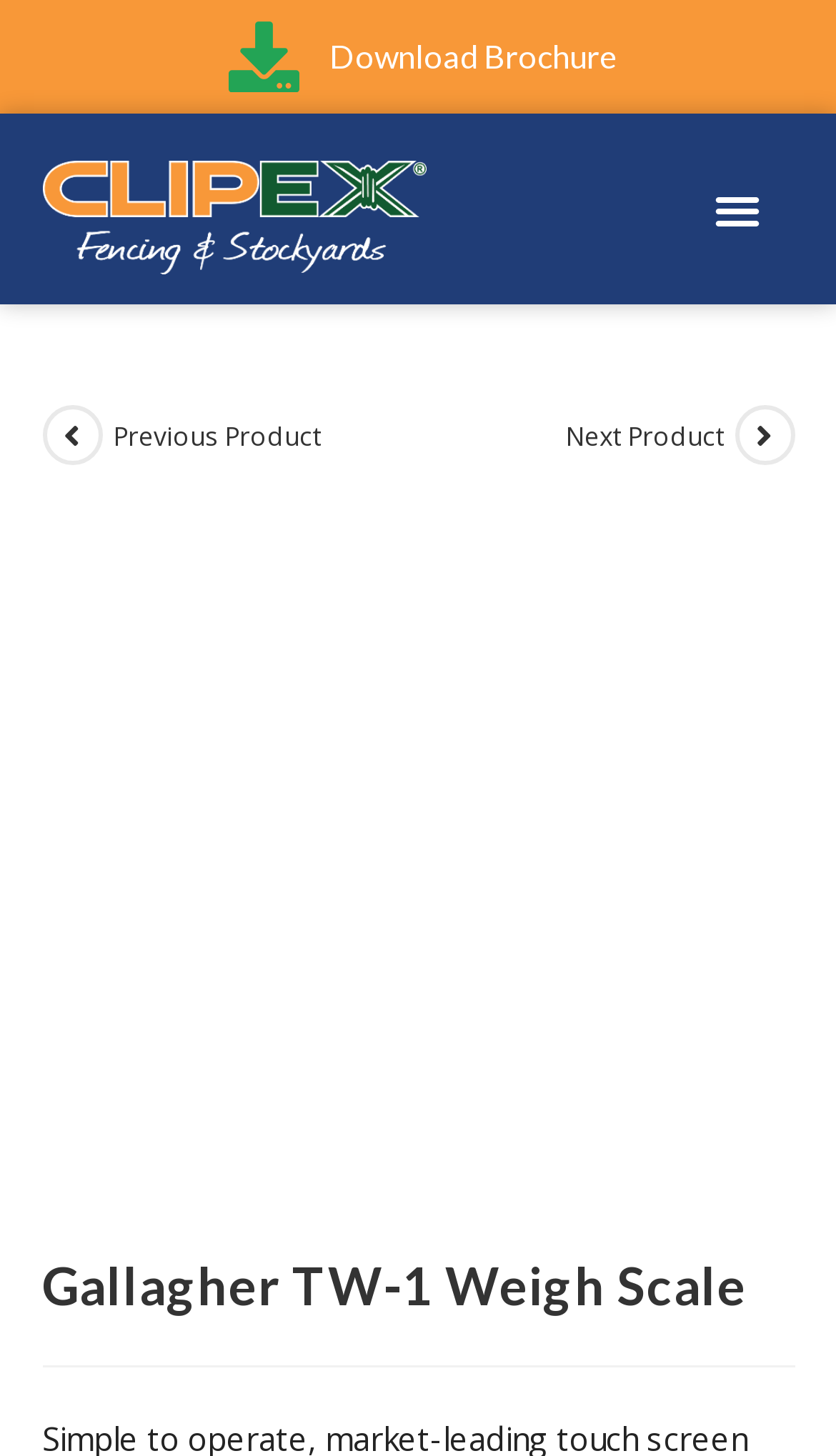Please identify the bounding box coordinates of the element's region that should be clicked to execute the following instruction: "Toggle the menu". The bounding box coordinates must be four float numbers between 0 and 1, i.e., [left, top, right, bottom].

[0.84, 0.119, 0.924, 0.168]